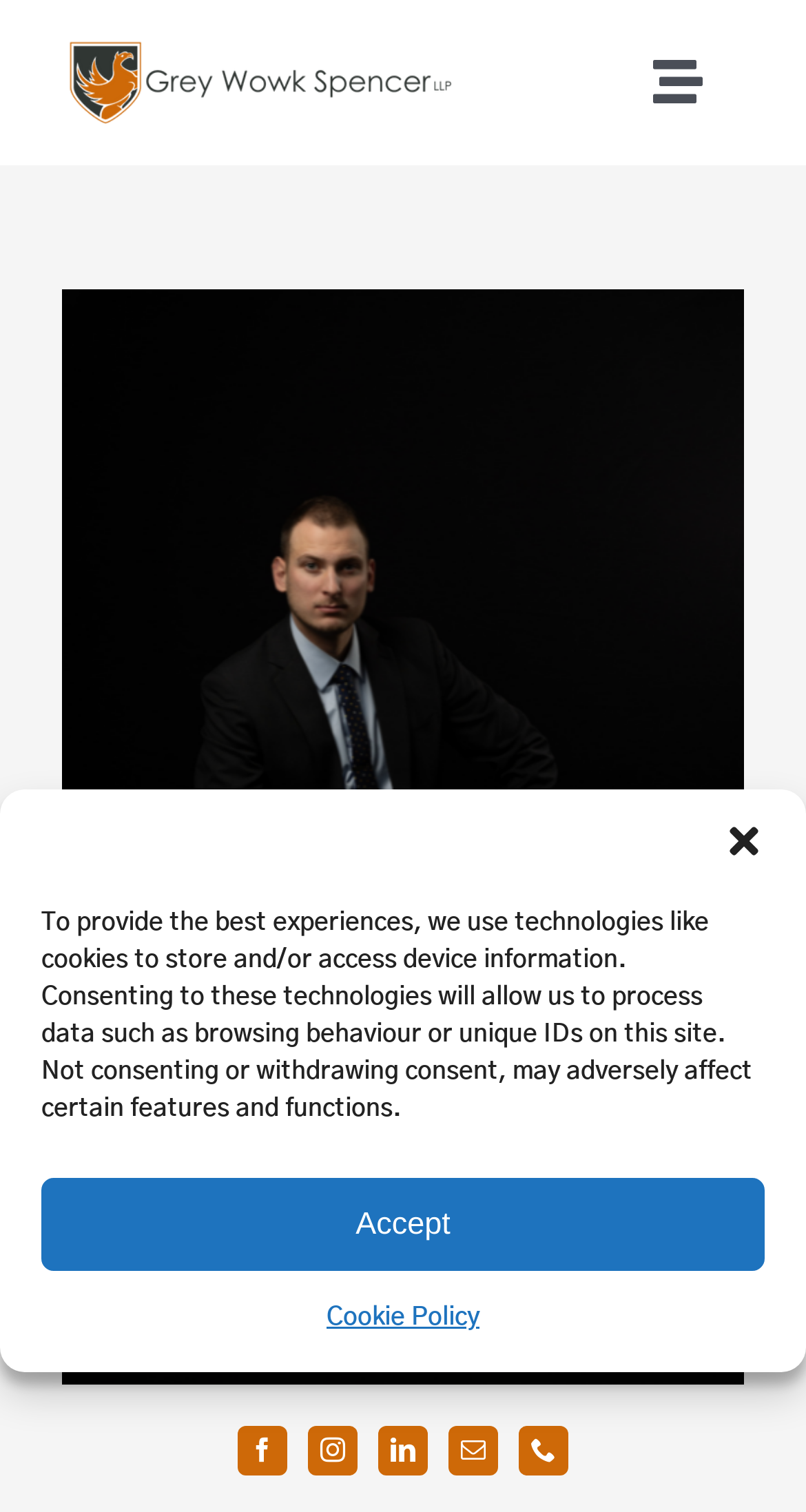Offer a detailed explanation of the webpage layout and contents.

The webpage is about David Hersey, a lawyer with a Juris Doctor from Oak Brook College of Law in California and a member of the California Bar. 

At the top of the page, there is a logo of Grey Wowk Spencer LLP, accompanied by an image of the same logo. Below the logo, there is a primary navigation menu with a toggle button on the right side. 

A dialog box for managing cookie consent is displayed prominently, taking up most of the screen. The dialog box has a close button at the top right corner. Inside the dialog box, there is a static text explaining the use of technologies like cookies to store and/or access device information. Below the text, there are two buttons: "Accept" and a "Cookie Policy" link. 

At the bottom of the page, there are social media links, including Facebook, Instagram, LinkedIn, mail, and phone. On the right side of the social media links, there is a "Go to Top" link with an arrow icon. 

On the left side of the page, there is a large image that takes up most of the height of the page.